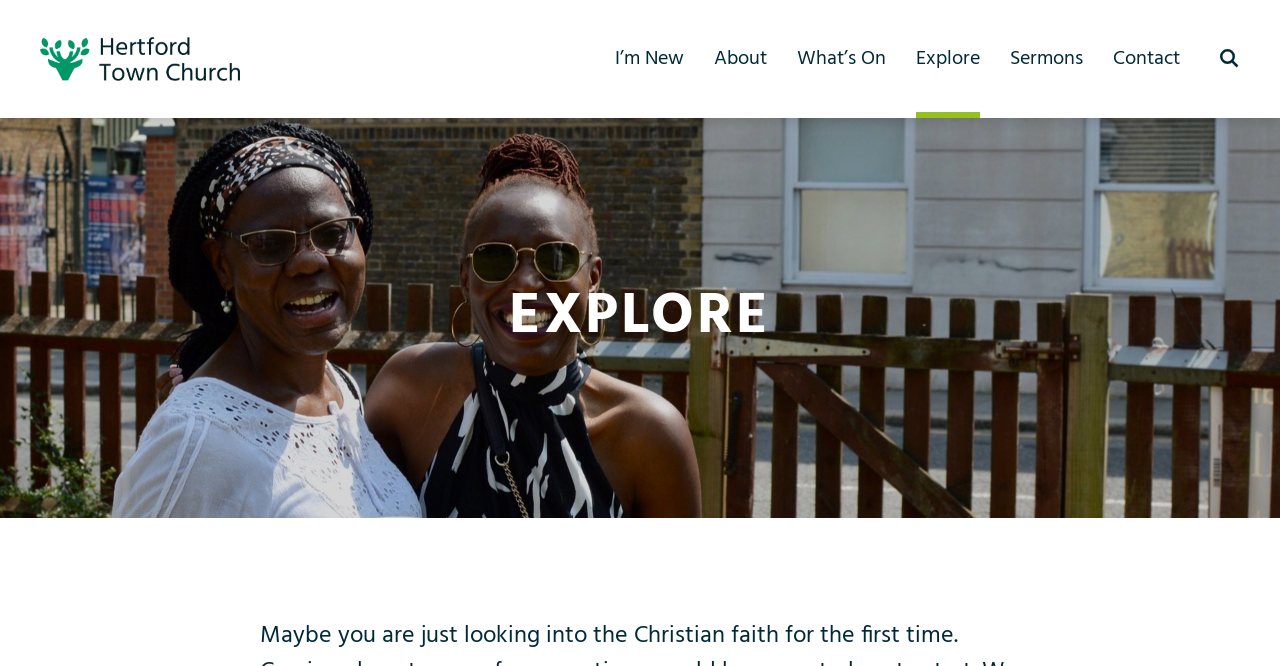Review the image closely and give a comprehensive answer to the question: How many main navigation links are there?

I counted the number of link elements in the top navigation bar, which are 'I’m New', 'About', 'What’s On', 'Explore', 'Sermons', and 'Contact', for a total of 7 links.